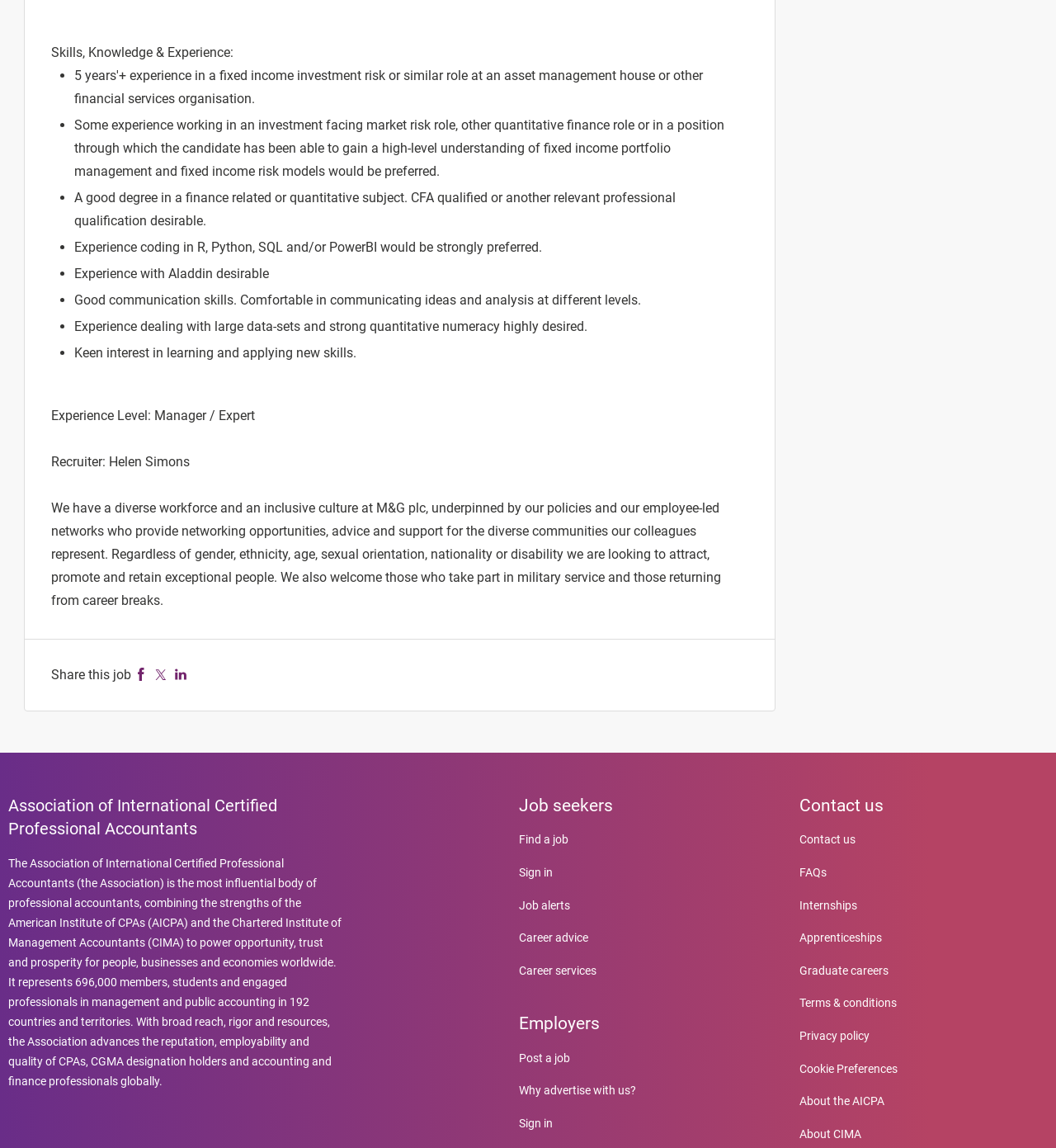Extract the bounding box coordinates of the UI element described by: "Celebs News". The coordinates should include four float numbers ranging from 0 to 1, e.g., [left, top, right, bottom].

None